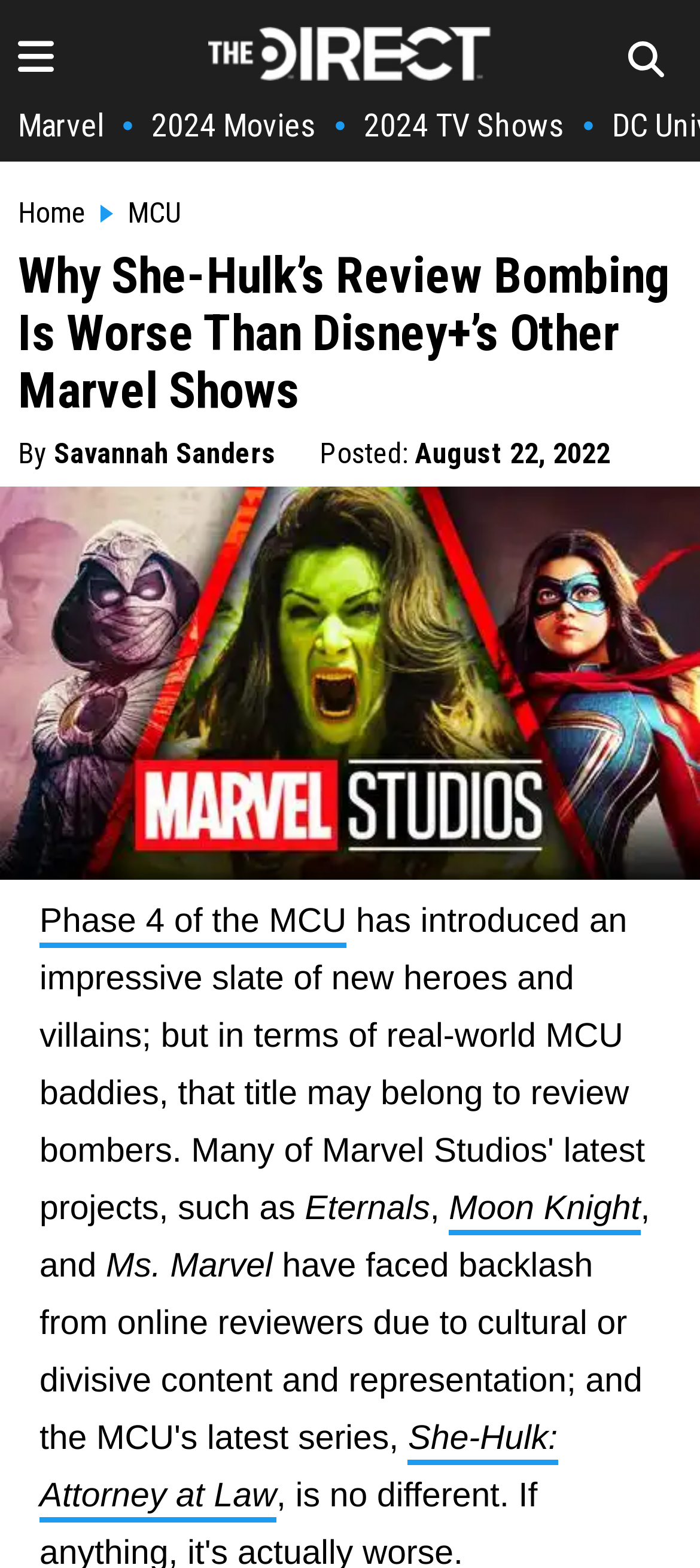Based on the element description, predict the bounding box coordinates (top-left x, top-left y, bottom-right x, bottom-right y) for the UI element in the screenshot: Home

[0.026, 0.126, 0.123, 0.147]